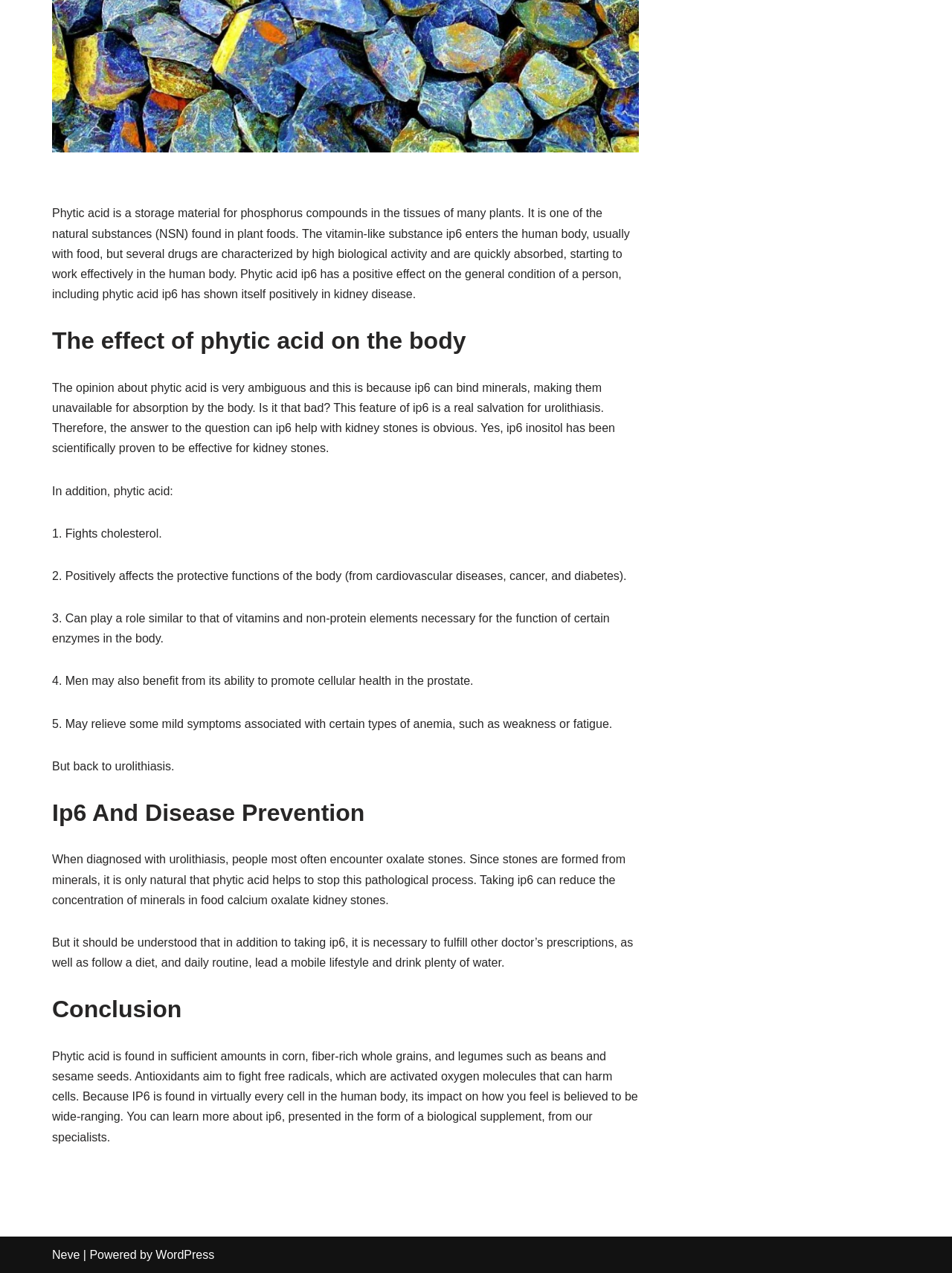Determine the bounding box of the UI component based on this description: "WordPress". The bounding box coordinates should be four float values between 0 and 1, i.e., [left, top, right, bottom].

[0.164, 0.981, 0.225, 0.99]